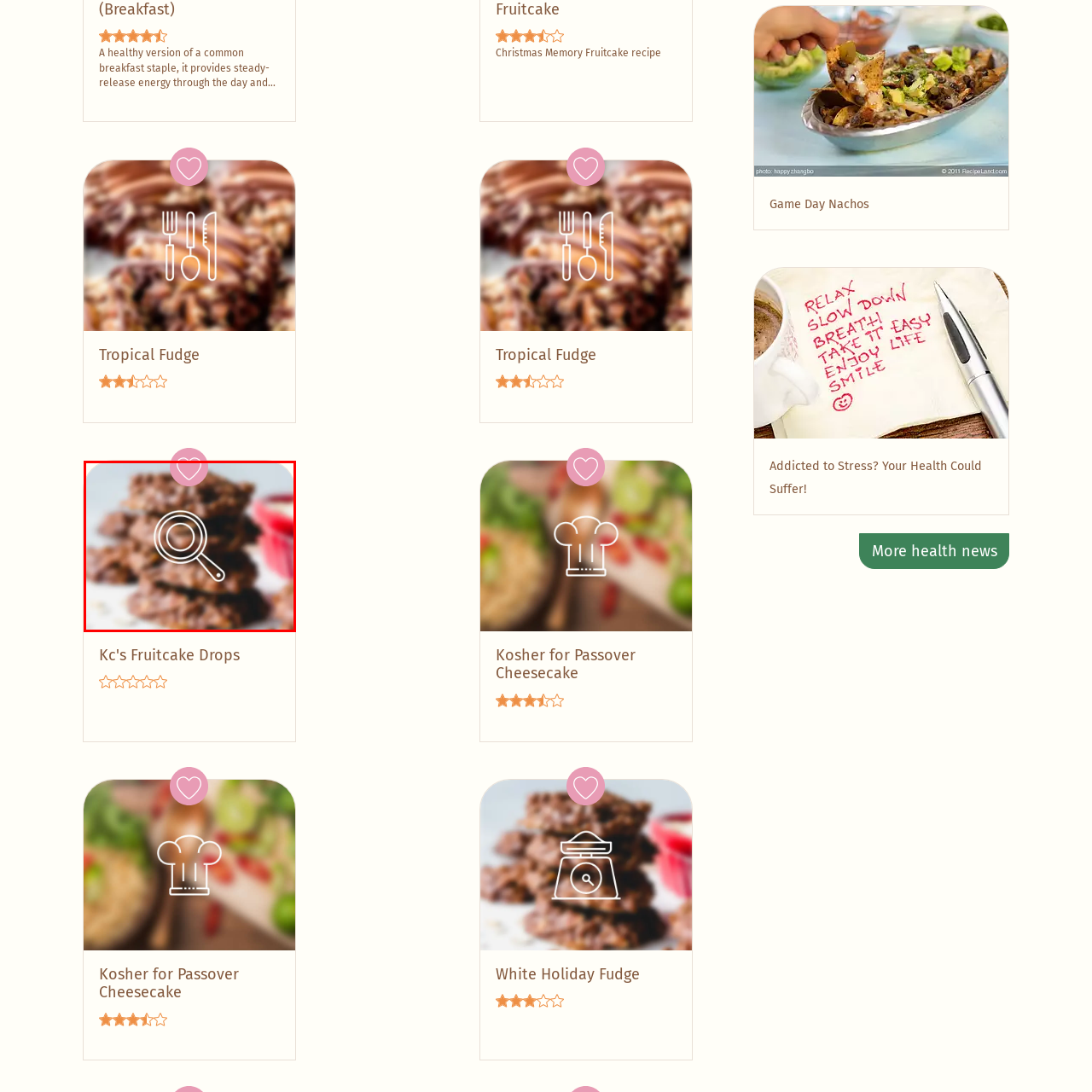What is the color of the background?  
Pay attention to the image within the red frame and give a detailed answer based on your observations from the image.

The cookies are placed on a light-colored background, which enhances their inviting appearance and makes them stand out in the image.